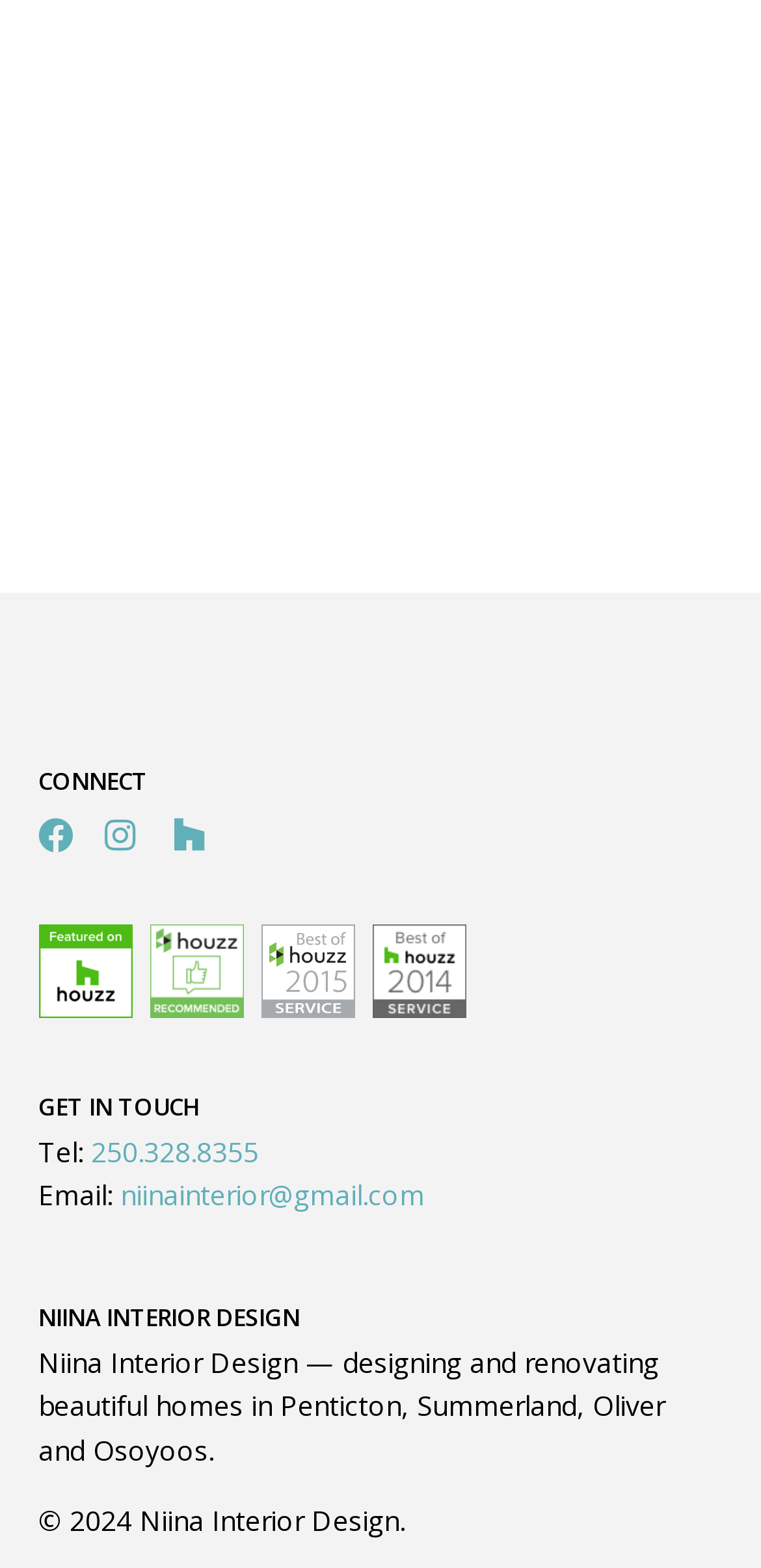Locate the bounding box coordinates of the clickable region to complete the following instruction: "Click on 'CONNECT'."

[0.05, 0.489, 0.905, 0.513]